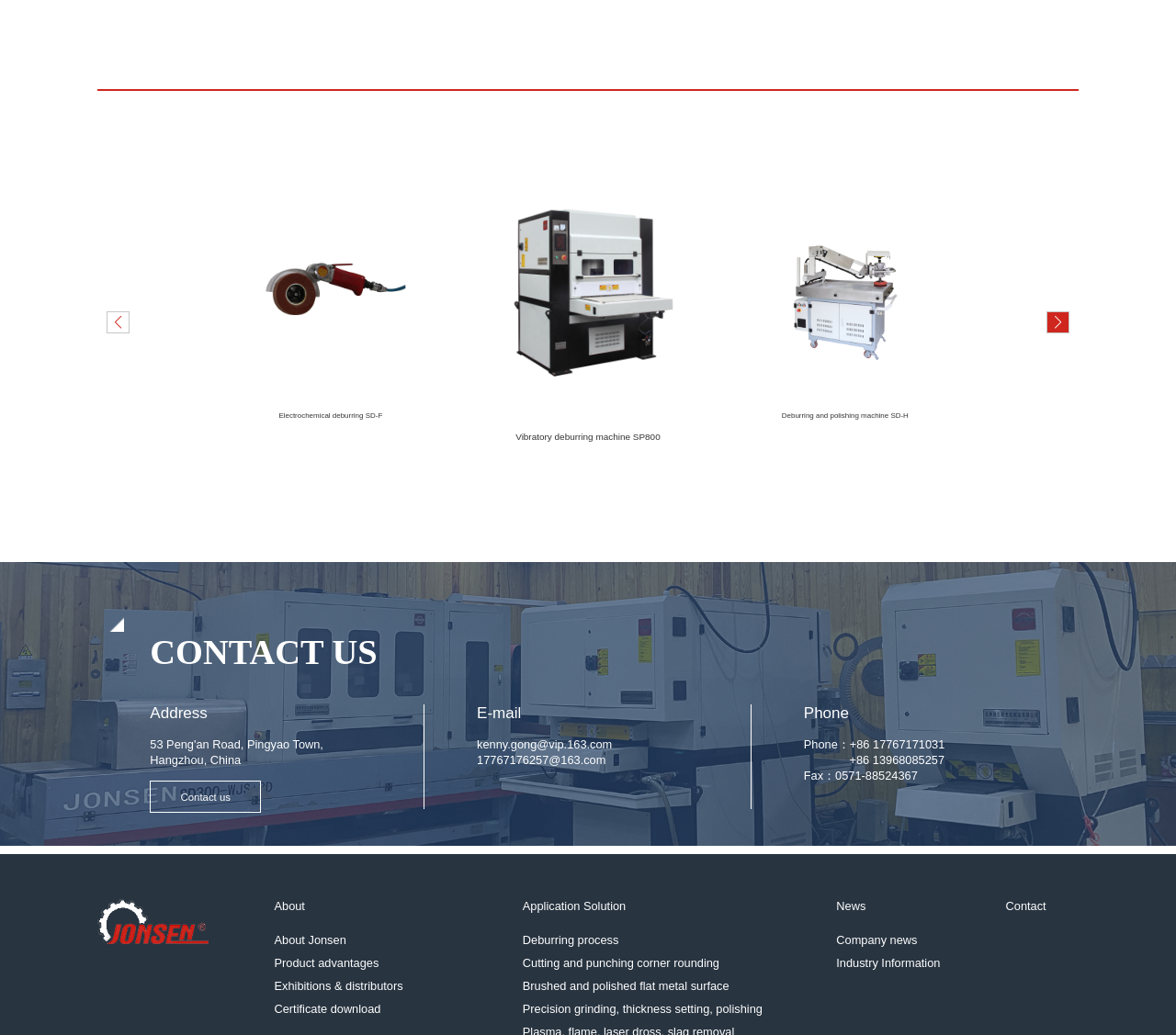What is the main product category shown on this webpage?
Using the image, elaborate on the answer with as much detail as possible.

Based on the images and text on the webpage, it appears that the main product category being showcased is deburring machines, including belt grinding machines, electrochemical deburring machines, and vibratory deburring machines.